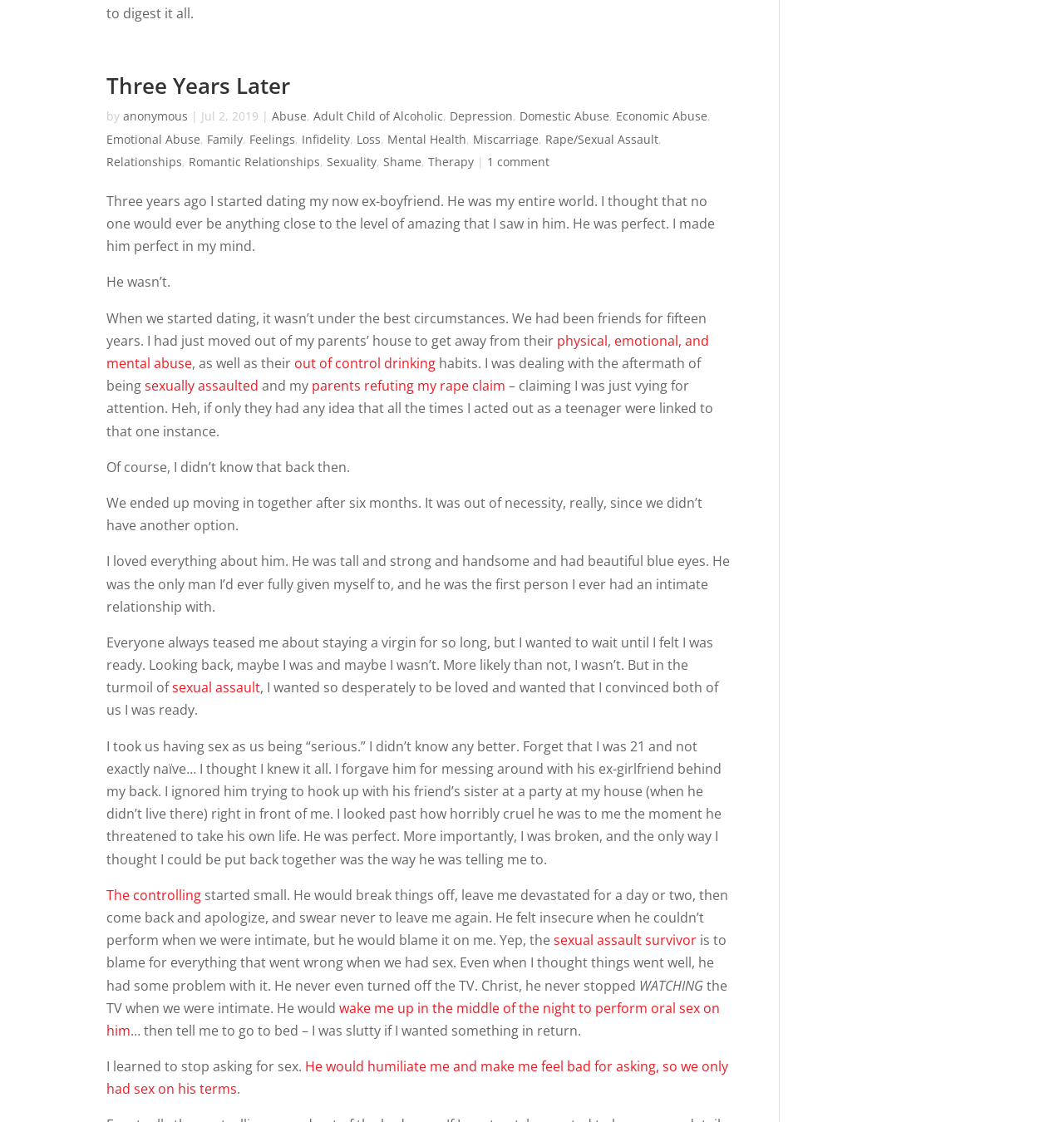Please identify the bounding box coordinates of the element that needs to be clicked to perform the following instruction: "Click the link 'Abuse'".

[0.255, 0.097, 0.288, 0.111]